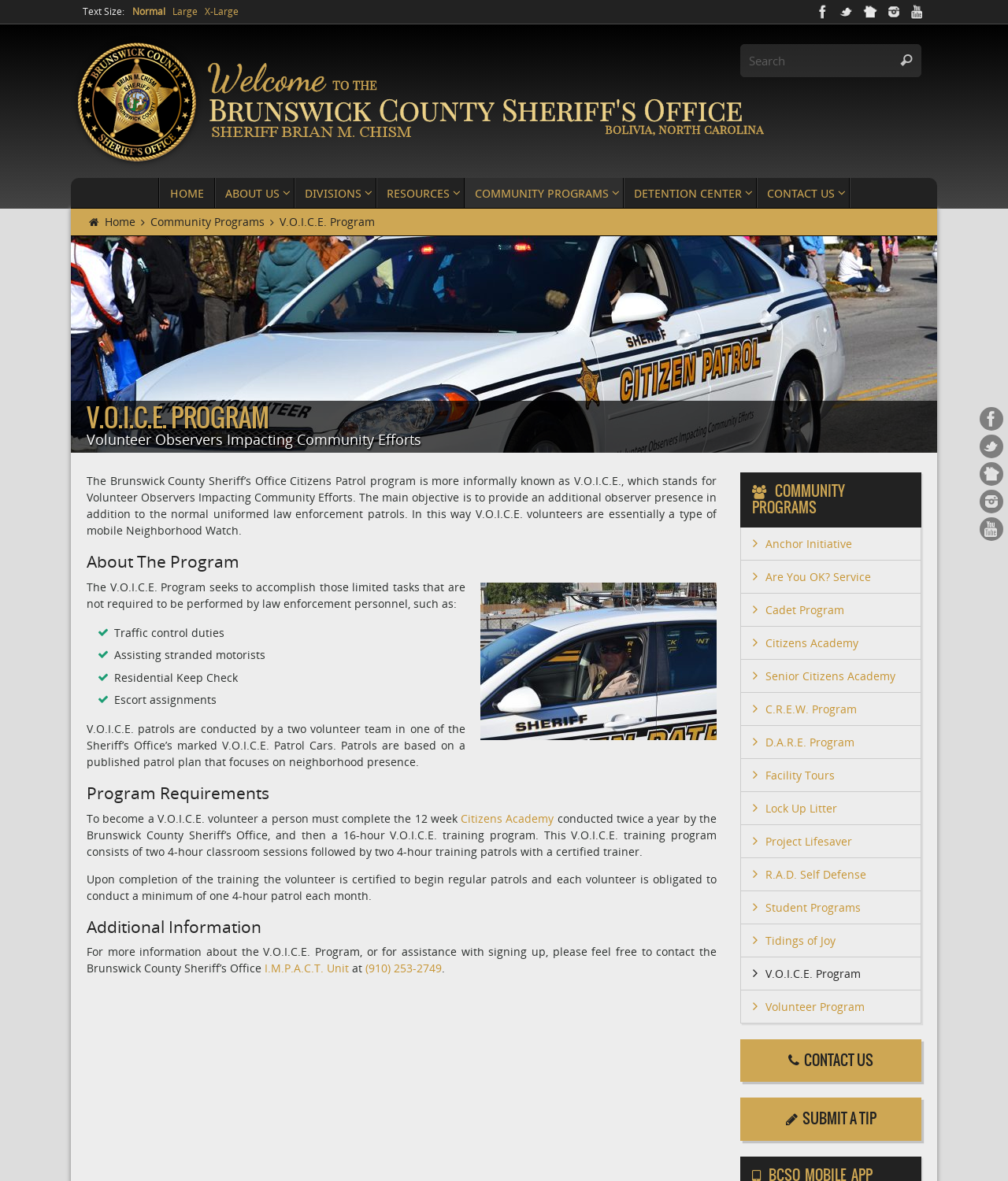Give a full account of the webpage's elements and their arrangement.

The webpage is about the V.O.I.C.E. Program of the Brunswick County Sheriff's Office. At the top, there are links to social media platforms, including Facebook, Twitter, Nextdoor, Instagram, and YouTube. Below these links, there is a search bar and a button with a magnifying glass icon.

The main content of the page is divided into sections. The first section has a heading "V.O.I.C.E. PROGRAM" and a subheading "Volunteer Observers Impacting Community Efforts." Below this, there is a paragraph explaining the program's objective, which is to provide an additional observer presence in addition to the normal uniformed law enforcement patrols.

The next section is "About The Program," which includes an image of a volunteer in a V.O.I.C.E. car. This section explains the tasks that V.O.I.C.E. volunteers perform, such as traffic control duties, assisting stranded motorists, and residential keep checks.

The "Program Requirements" section explains the process of becoming a V.O.I.C.E. volunteer, which includes completing a 12-week Citizens Academy and a 16-hour V.O.I.C.E. training program. Upon completion of the training, volunteers are certified to begin regular patrols and are obligated to conduct a minimum of one 4-hour patrol each month.

The "Additional Information" section provides contact information for the Brunswick County Sheriff's Office and a link to the I.M.P.A.C.T. Unit.

On the right side of the page, there is a menu with links to various community programs, including the Anchor Initiative, Are You OK? Service, Cadet Program, and others. There are also links to contact the sheriff's office, submit a tip, and go back to the top of the page.